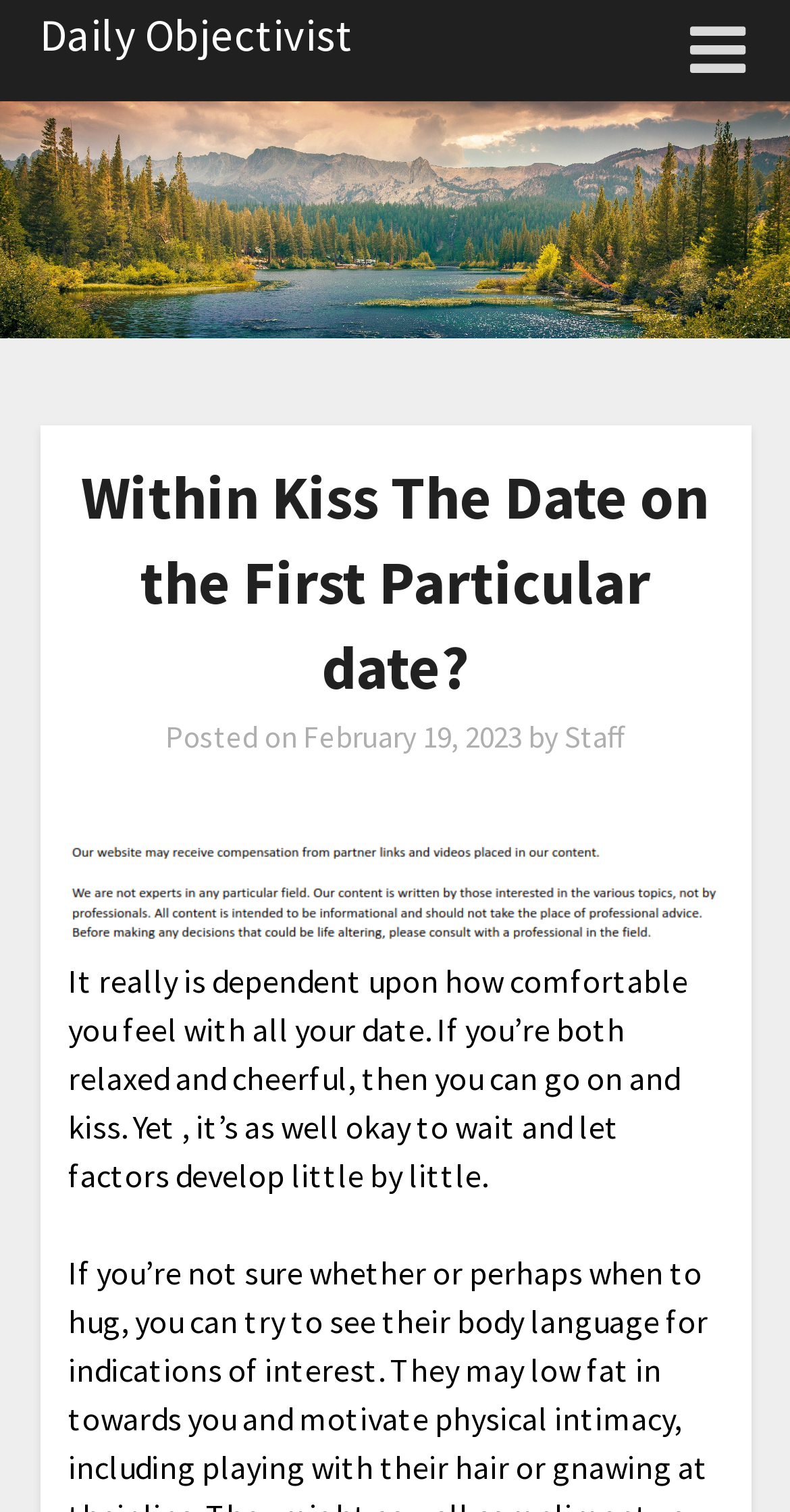What is the website's name?
Utilize the image to construct a detailed and well-explained answer.

I found the website's name by looking at the top of the page where it says 'Daily Objectivist'.